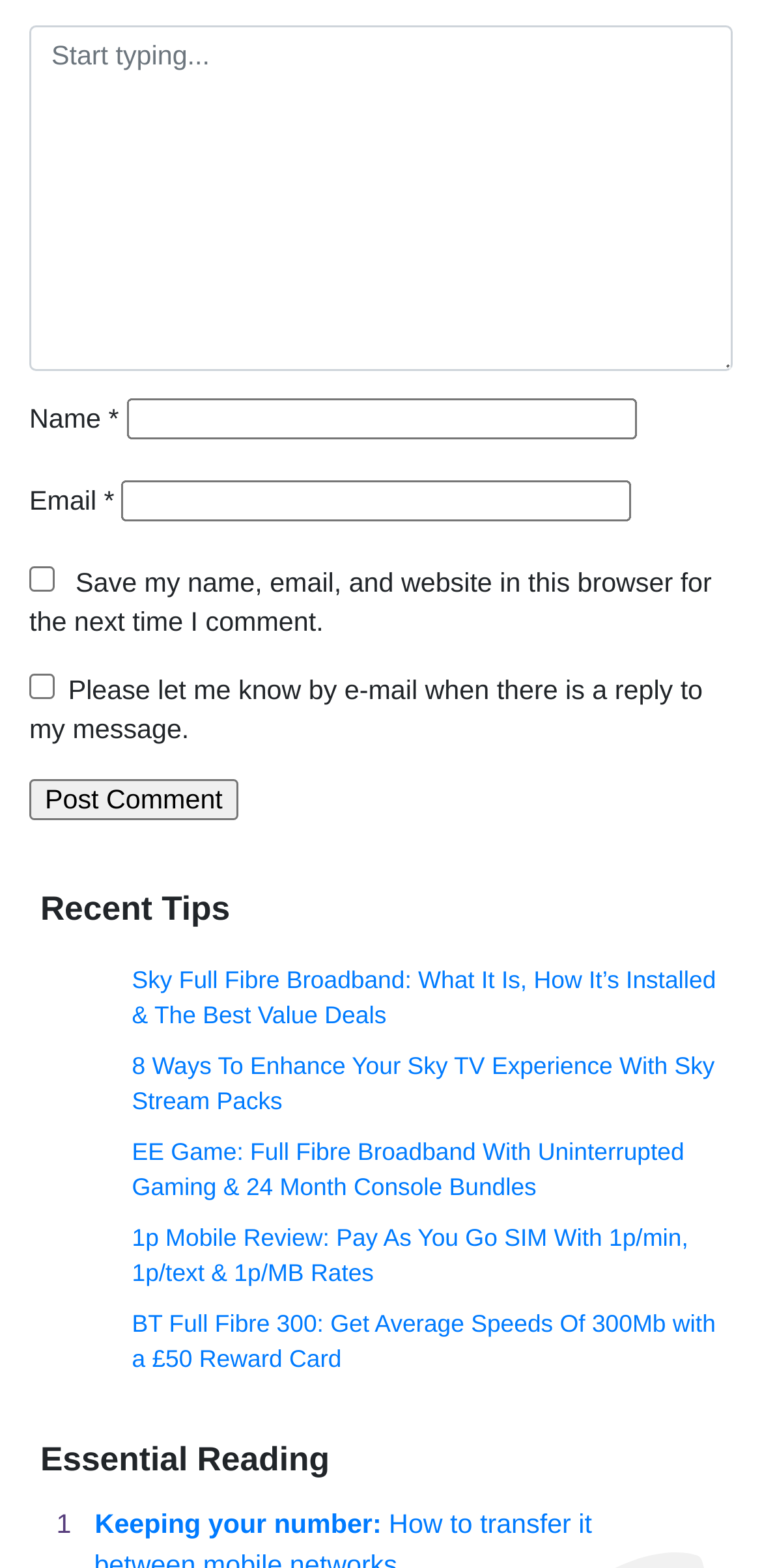Determine the bounding box coordinates of the clickable region to carry out the instruction: "Click the Post Comment button".

[0.038, 0.497, 0.313, 0.523]